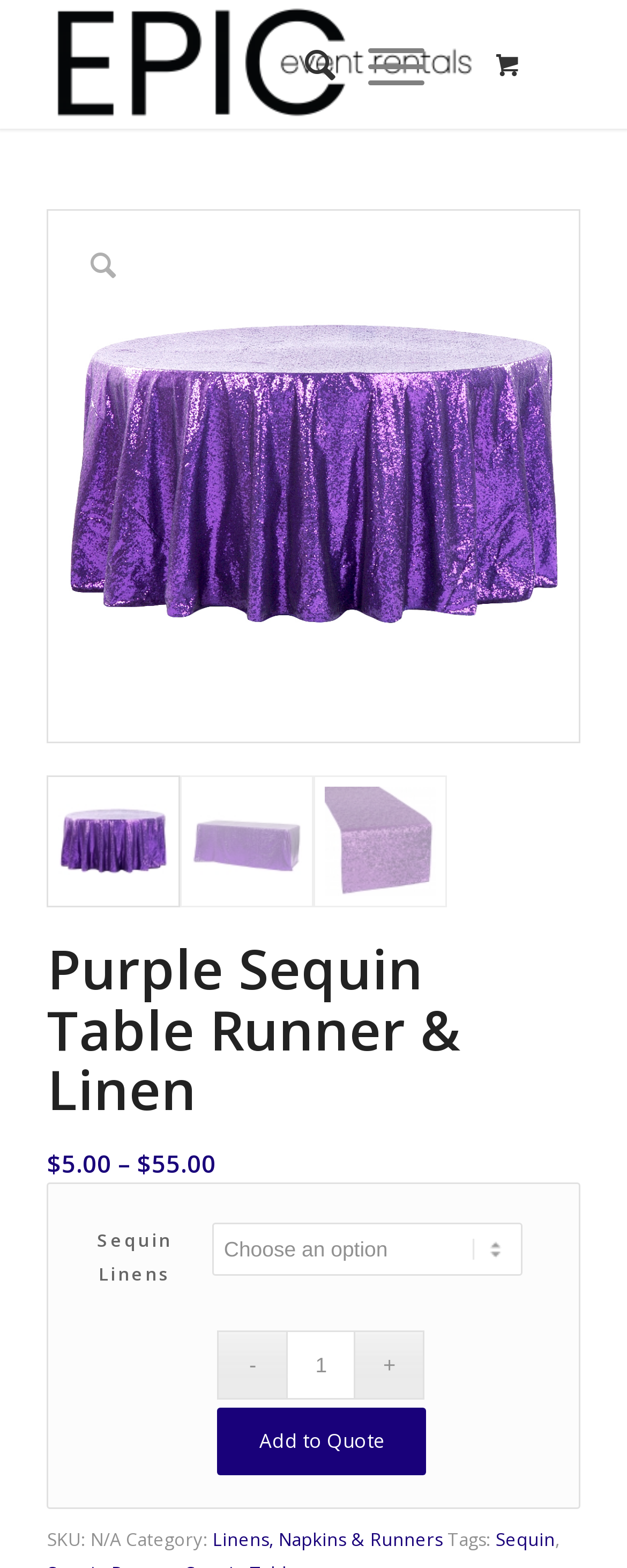Identify and provide the main heading of the webpage.

Purple Sequin Table Runner & Linen